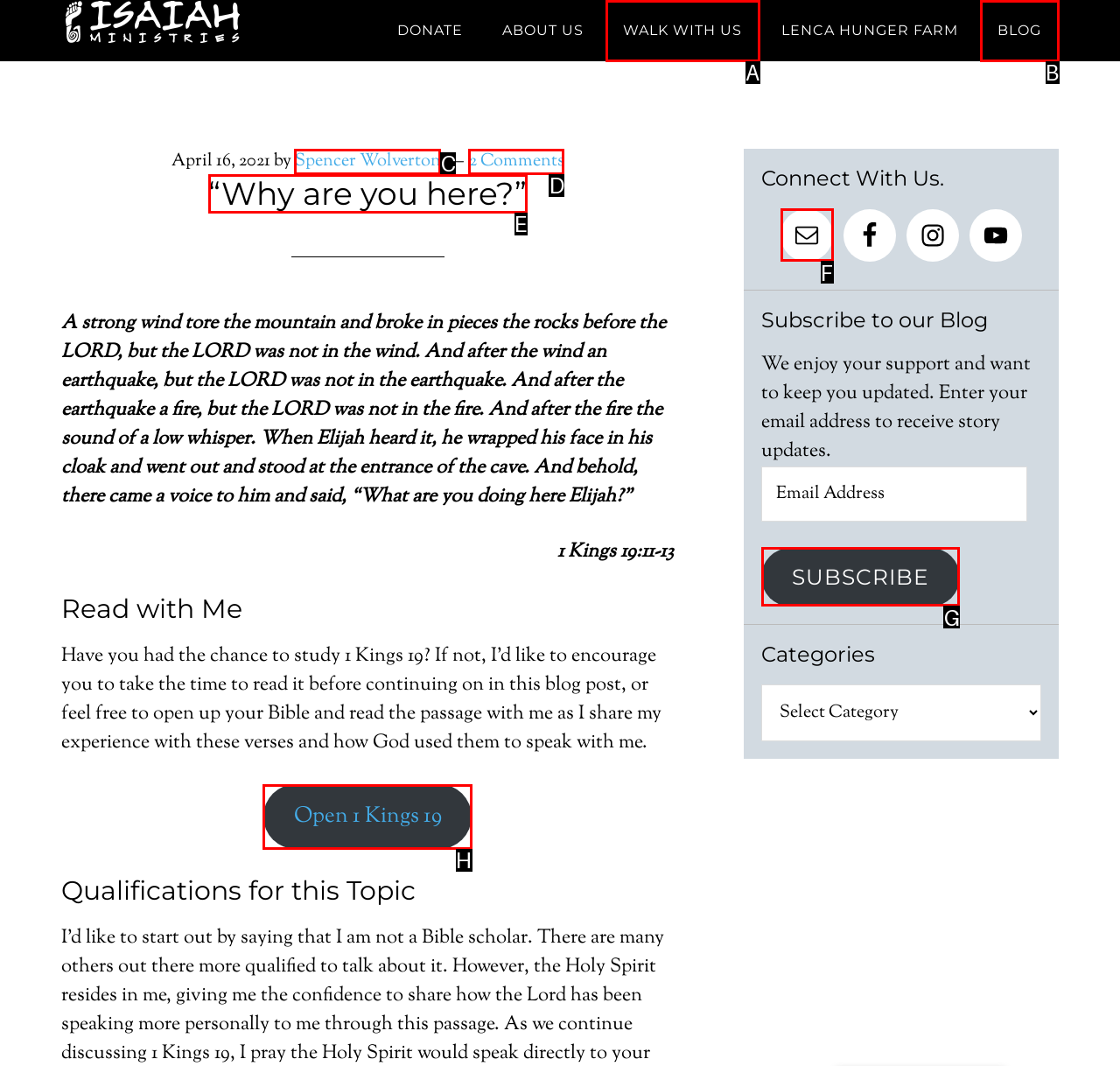Based on the description: Email, find the HTML element that matches it. Provide your answer as the letter of the chosen option.

F